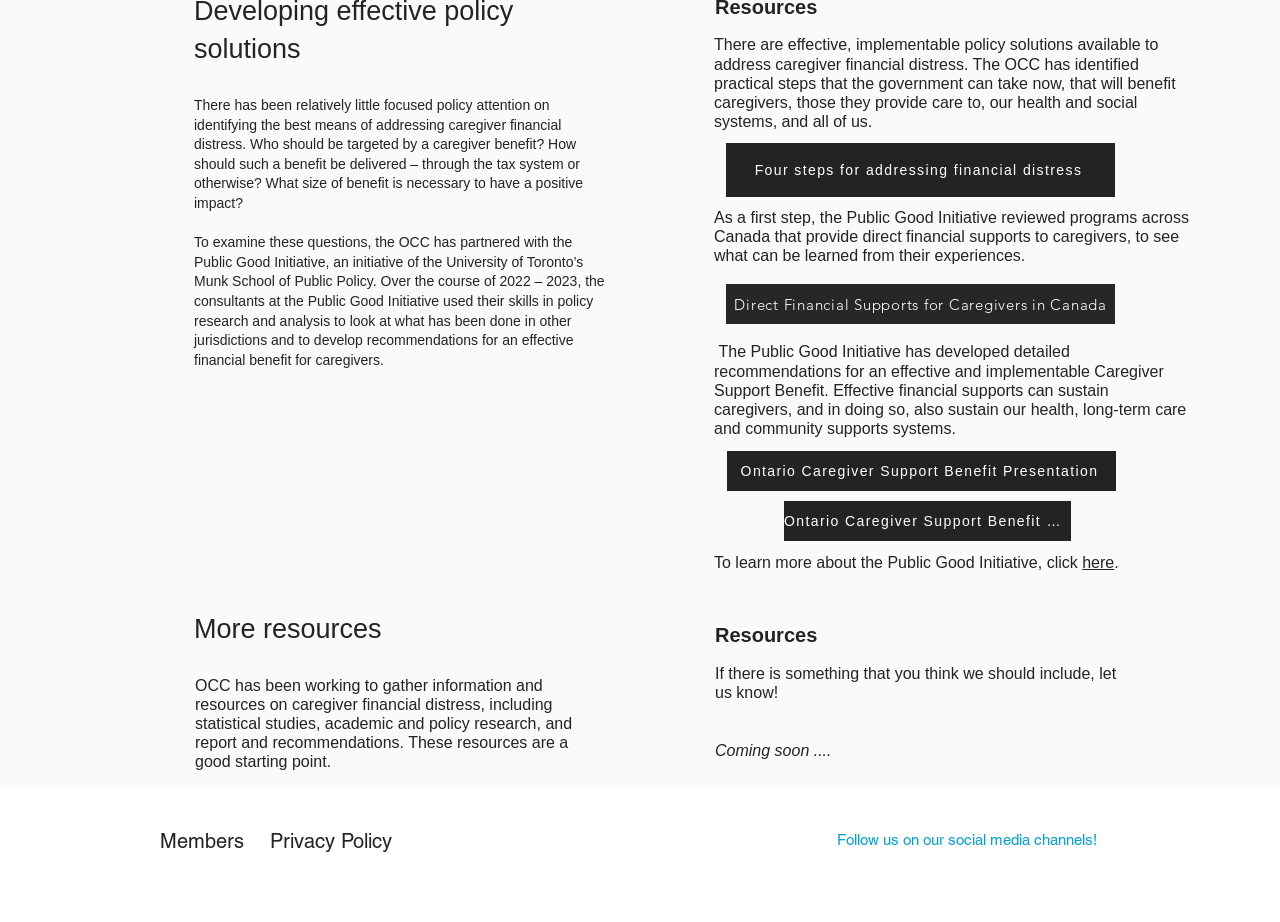Find the bounding box coordinates of the clickable element required to execute the following instruction: "Click the 'Follow us on our social media channels!' link". Provide the coordinates as four float numbers between 0 and 1, i.e., [left, top, right, bottom].

[0.654, 0.901, 0.857, 0.92]